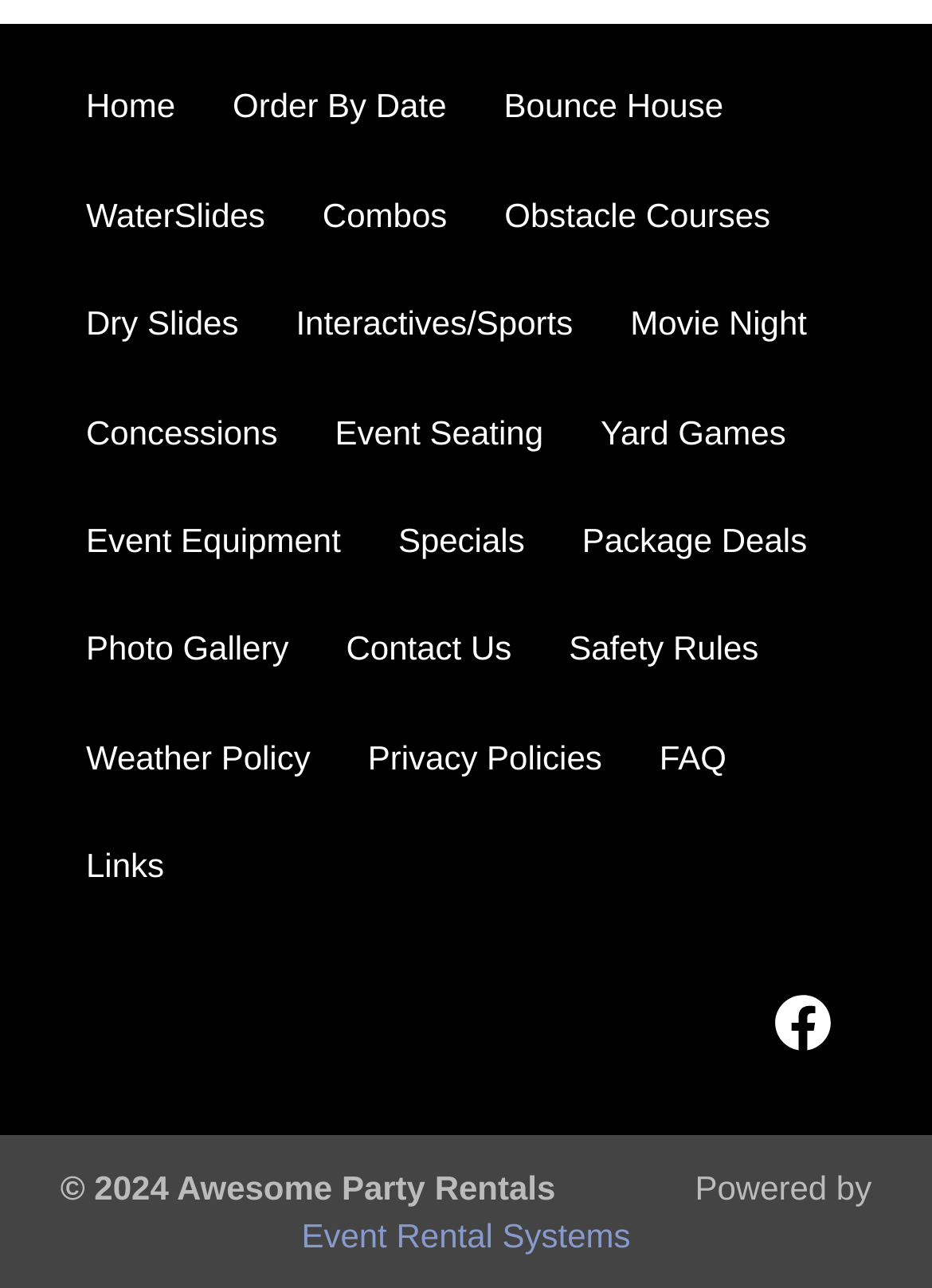Identify the bounding box coordinates of the section that should be clicked to achieve the task described: "view bounce house options".

[0.541, 0.067, 0.776, 0.097]